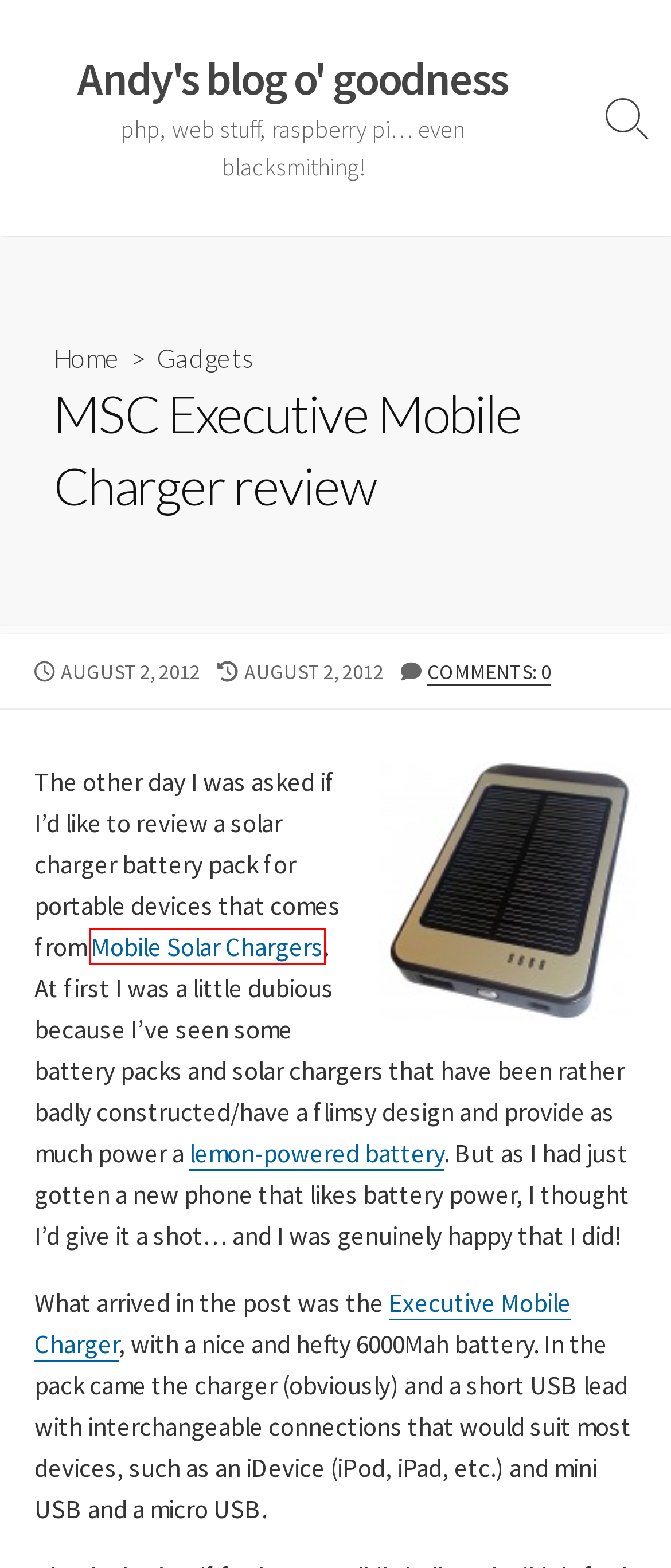You are given a screenshot of a webpage with a red rectangle bounding box around an element. Choose the best webpage description that matches the page after clicking the element in the bounding box. Here are the candidates:
A. Andy's blog o' goodness
B. October 2010 – Andy's blog o' goodness
C. Mobile Solar Phone Chargers and Power Banks
D. Andy's blog o' goodness – php, web stuff, raspberry pi… even blacksmithing!
E. Gadgets – Andy's blog o' goodness
F. forging – Andy's blog o' goodness
G. works07 – Andy's blog o' goodness
H. Comments for Andy's blog o' goodness

C